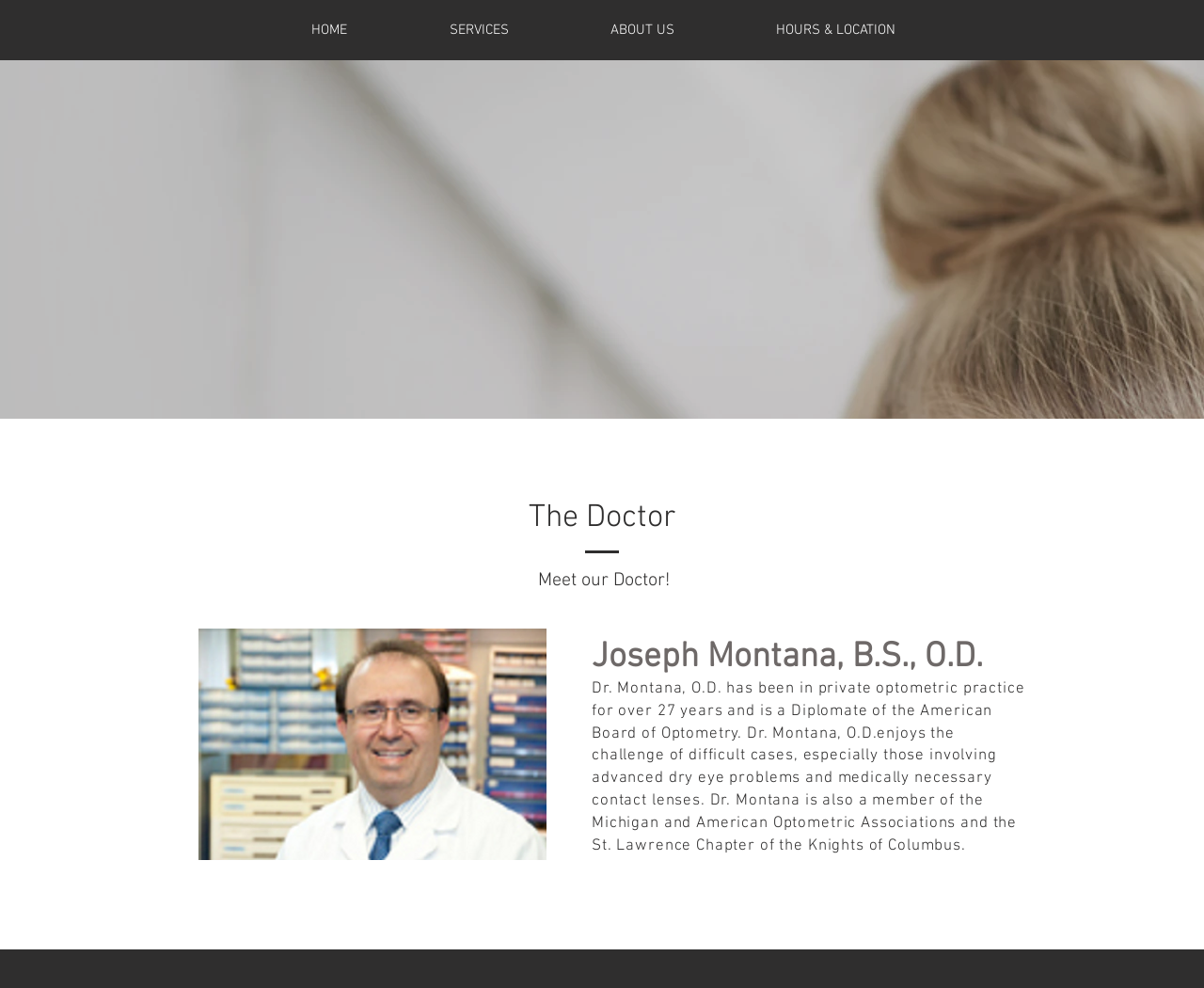Locate and provide the bounding box coordinates for the HTML element that matches this description: "HOURS & LOCATION".

[0.602, 0.019, 0.786, 0.042]